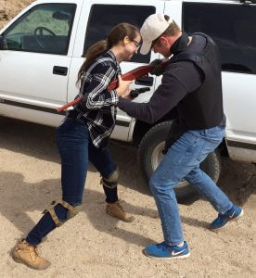Describe the scene in the image with detailed observations.

The image depicts a hands-on safety training session, where two participants engage in a simulated drill for disarmament techniques. The scene is set outdoors, with a white SUV parked in the background, indicative of a training environment. The individual on the left, a woman wearing a checkered shirt and blue jeans, appears to be practicing her defensive moves against a man on the right. He is dressed in a black vest and blue jeans, demonstrating an active role in the training. Both participants are focused on the drill, showcasing the practical aspect of firearms safety training aimed at beginners. This training is part of a broader initiative offering free safety courses to first-time gun owners, emphasizing the importance of responsible firearm handling and self-defense skills.